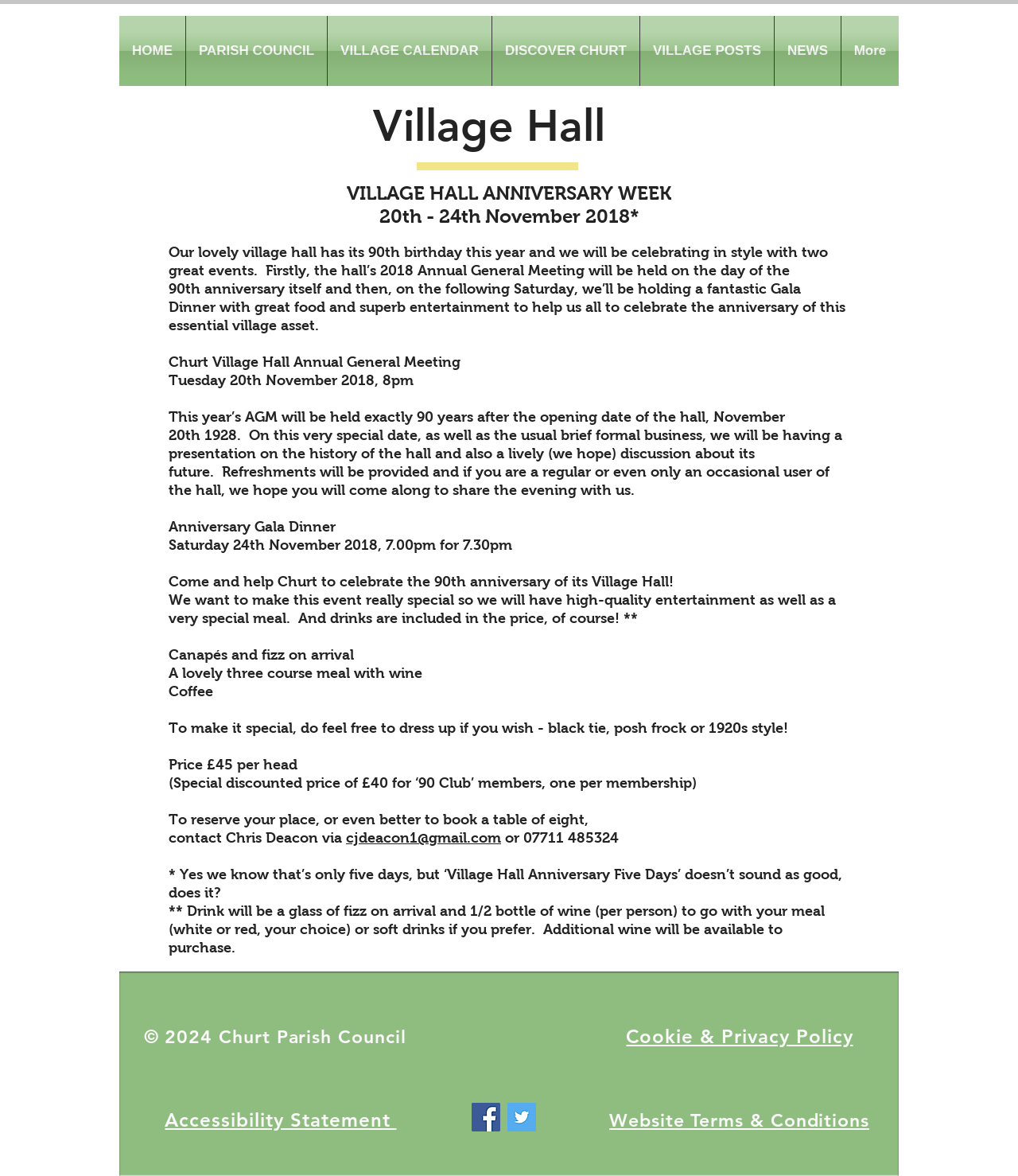Based on the provided description, "Cookie & Privacy Policy", find the bounding box of the corresponding UI element in the screenshot.

[0.615, 0.871, 0.838, 0.891]